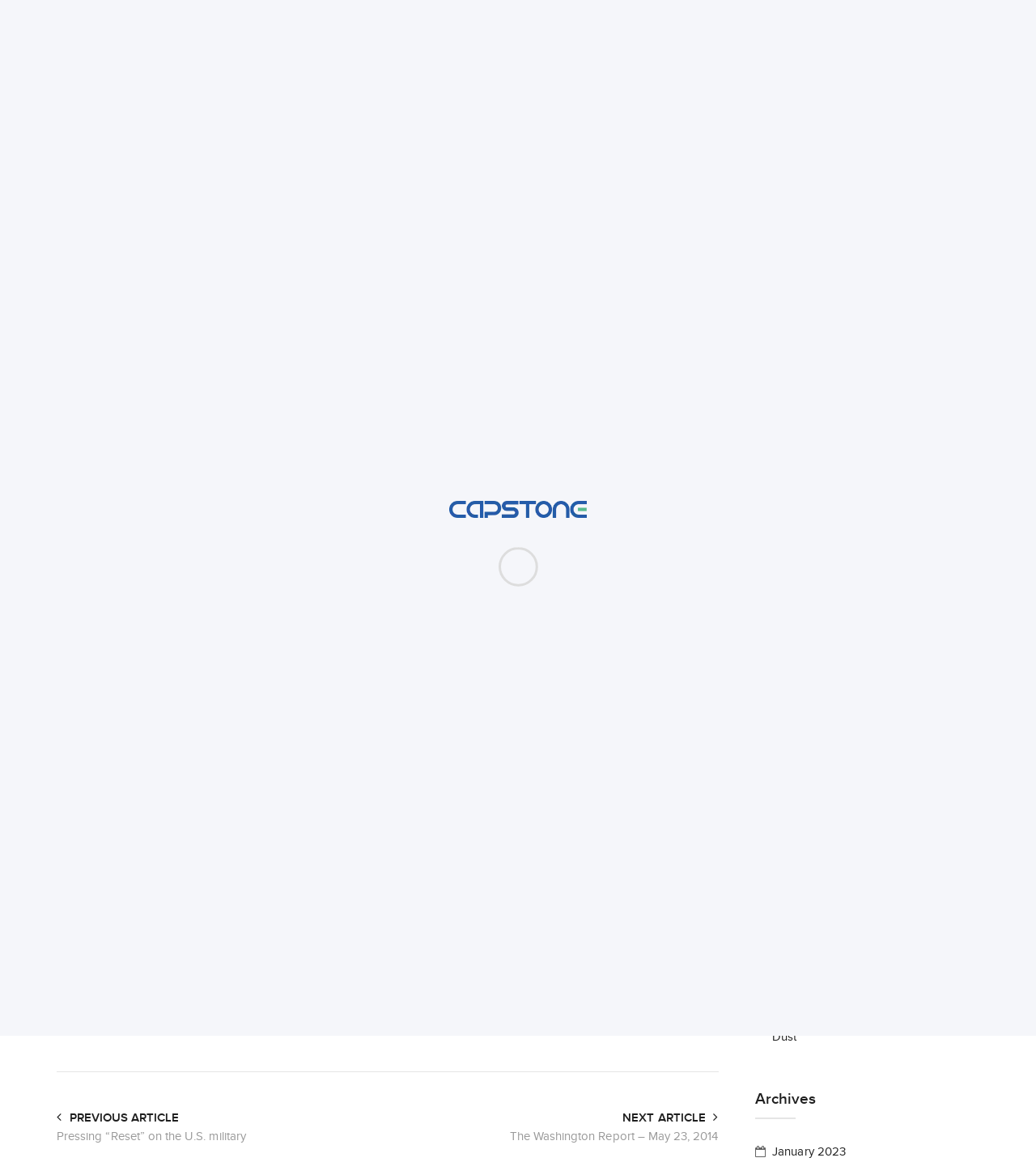Summarize the webpage in an elaborate manner.

This webpage is about Capstone National Partners, a company that provides public affairs services. At the top of the page, there is a logo and a navigation menu with links to "Home", "About", "Talent", "Clients", "Blog", and "Contact". Below the navigation menu, there is a search box and a section titled "Recent Posts" with links to several articles.

The main content of the page is an article titled "Using the Internet to Combat Violent Extremism", which discusses a summit on countering violent extremism through the Internet. The article is written by John Rogers, the CEO of Capstone National Partners, and describes his experience attending the summit. The article also mentions the importance of public-private partnerships in addressing societal challenges.

To the right of the article, there is a sidebar with a section titled "Recent Comments" that lists comments from users, along with links to the articles they commented on. Below the comments section, there are links to more articles, including "Pressing 'Reset' on the U.S. military" and "The Washington Report - May 23, 2014".

At the bottom of the page, there are links to previous and next articles, as well as a section titled "Recent Posts" with links to more articles. There are also several social media icons, including LinkedIn and Twitter, that allow users to connect with John Rogers.

Throughout the page, there are several images, including a logo for Capstone National Partners and a photo of John Rogers. The page also has several icons, including font awesome icons for home, about, and contact.